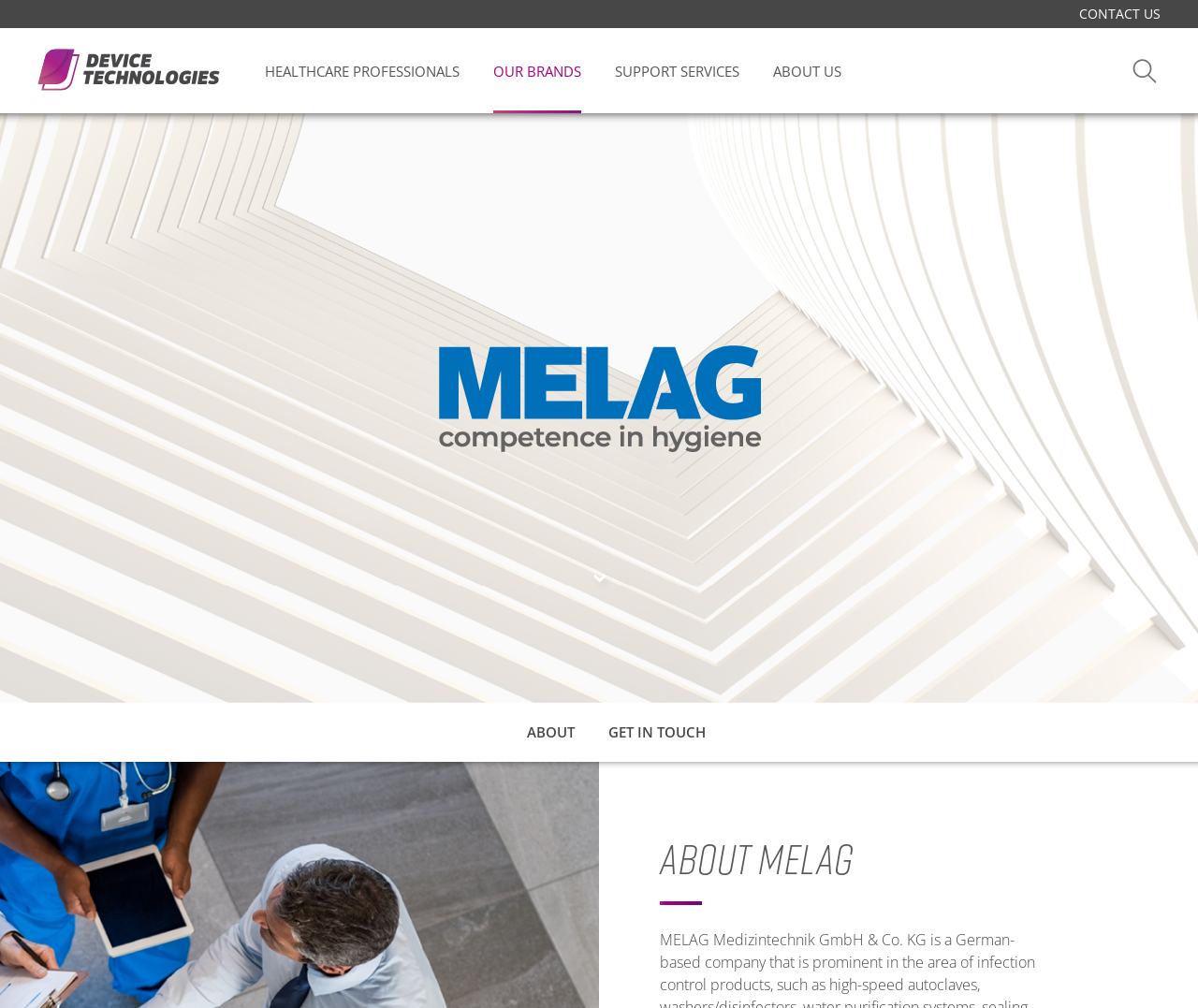Locate the bounding box of the UI element described in the following text: "Pizza Hut Listens".

None